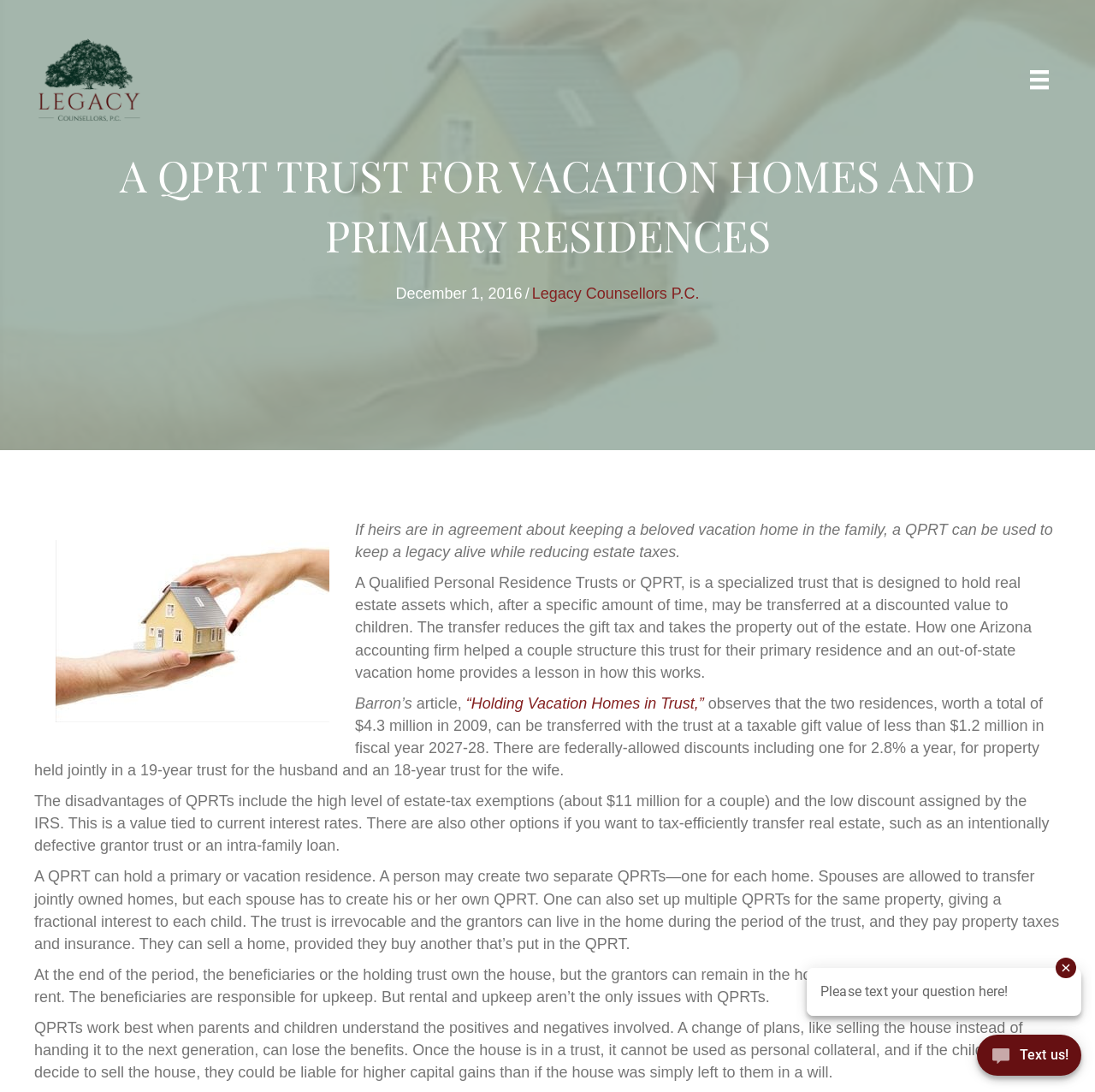Articulate a complete and detailed caption of the webpage elements.

This webpage appears to be an article about using Qualified Personal Residence Trusts (QPRTs) to keep vacation homes in the family while reducing estate taxes. At the top left of the page, there is a logo with the text "Legacy" and an image with the same name. On the top right, there is a menu button with an icon. 

The main title of the article, "A QPRT TRUST FOR VACATION HOMES AND PRIMARY RESIDENCES", is prominently displayed in the middle of the top section of the page. Below the title, there is a date "December 1, 2016" and a link to "Legacy Counsellors P.C.".

The main content of the article is divided into several paragraphs, which explain how QPRTs work, their benefits, and potential drawbacks. There is an image on the left side of the page, above the first paragraph, with the caption "MP900442457". The paragraphs are arranged in a single column, with the text flowing from top to bottom.

There are several links and references throughout the article, including a link to a Barron's article and a mention of an Arizona accounting firm. The article also discusses the advantages and disadvantages of QPRTs, including the high level of estate-tax exemptions and the low discount assigned by the IRS.

At the bottom of the page, there are two iframes, which may contain additional content or advertisements. Overall, the webpage appears to be a informative article about QPRTs, with a focus on their use in keeping vacation homes in the family while reducing estate taxes.